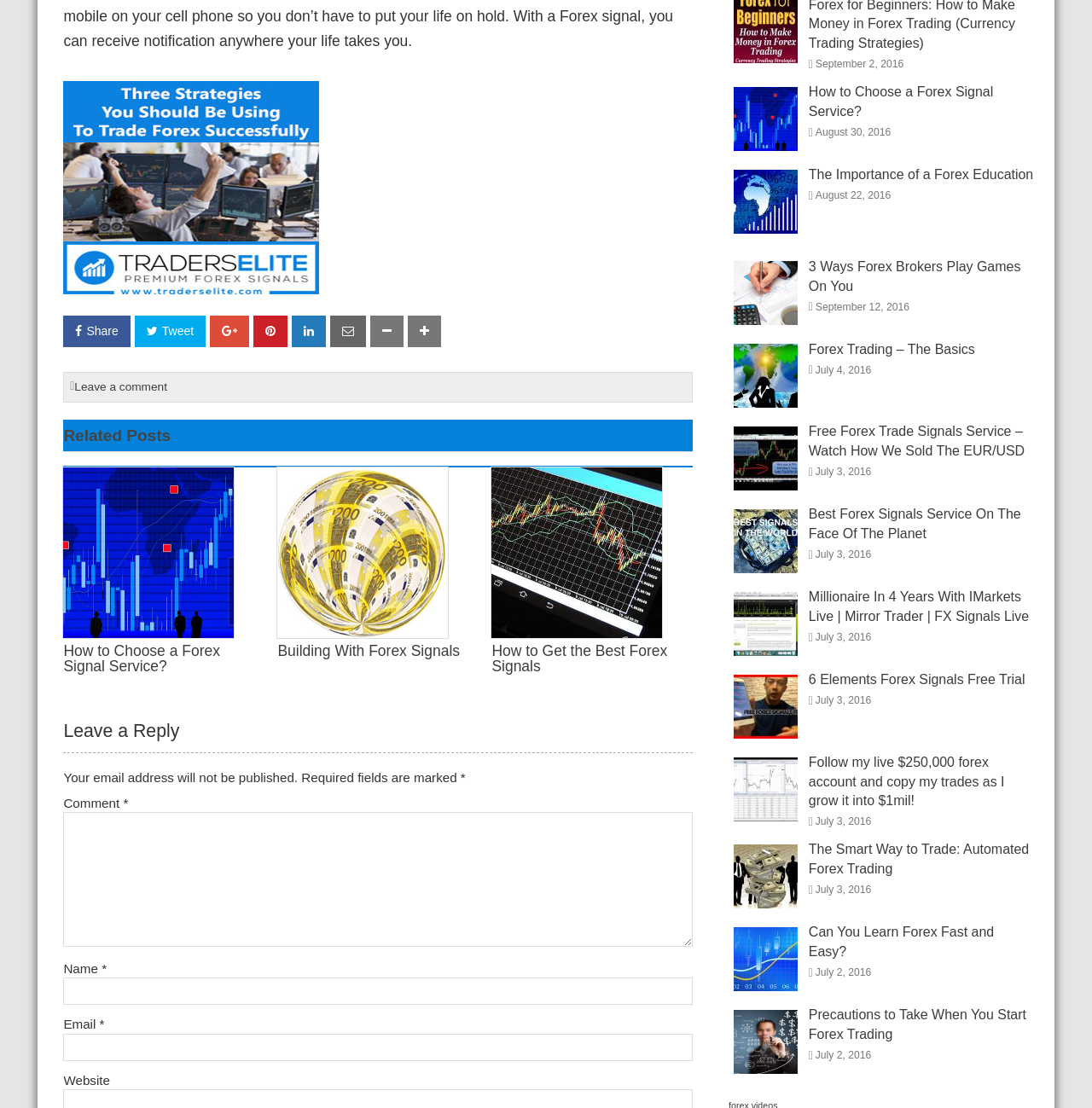Specify the bounding box coordinates of the area that needs to be clicked to achieve the following instruction: "Click on the 'Forex Traders Elite' link".

[0.058, 0.076, 0.292, 0.092]